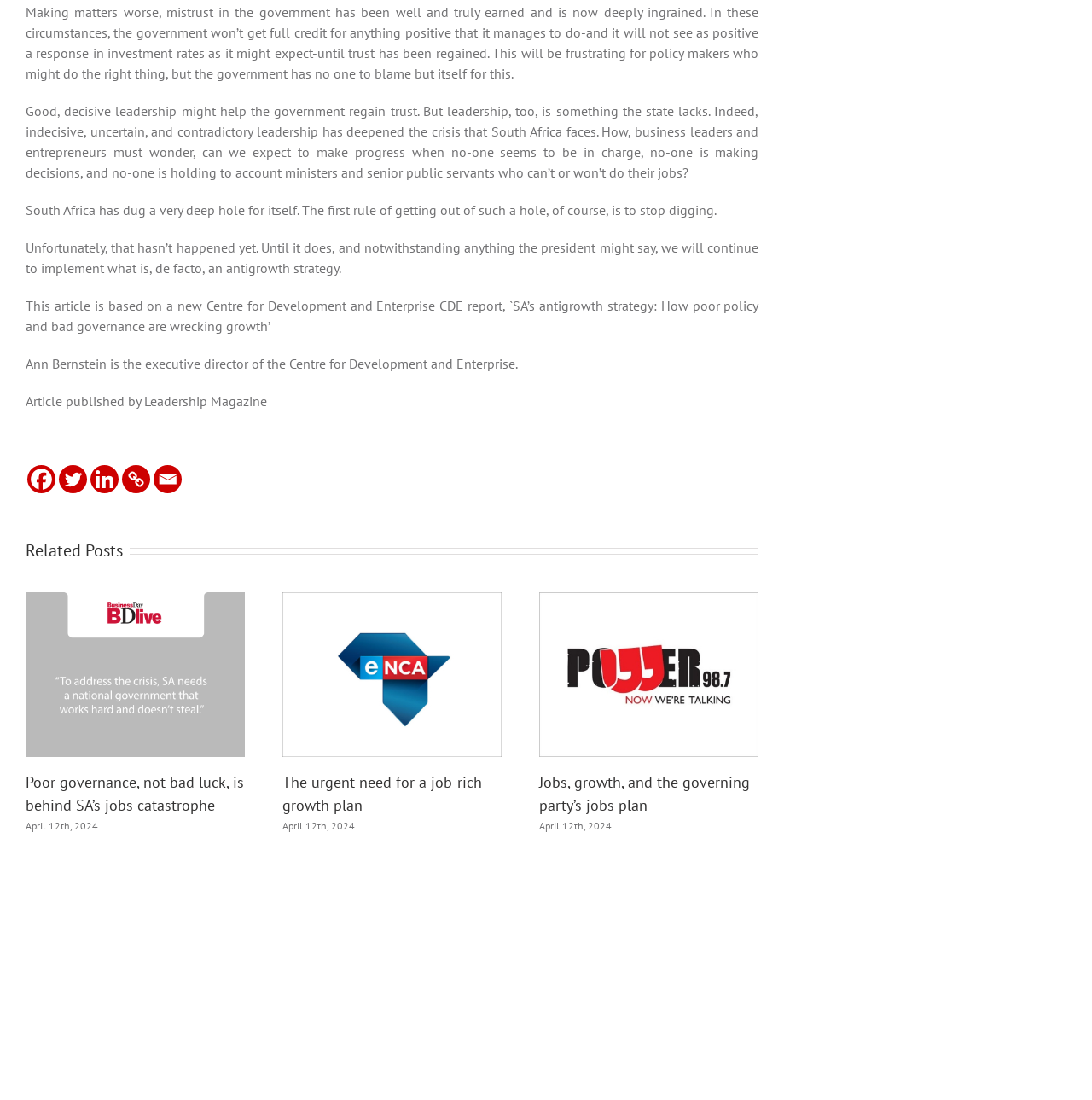Respond to the question below with a concise word or phrase:
What are the related posts mentioned in the article?

Three posts